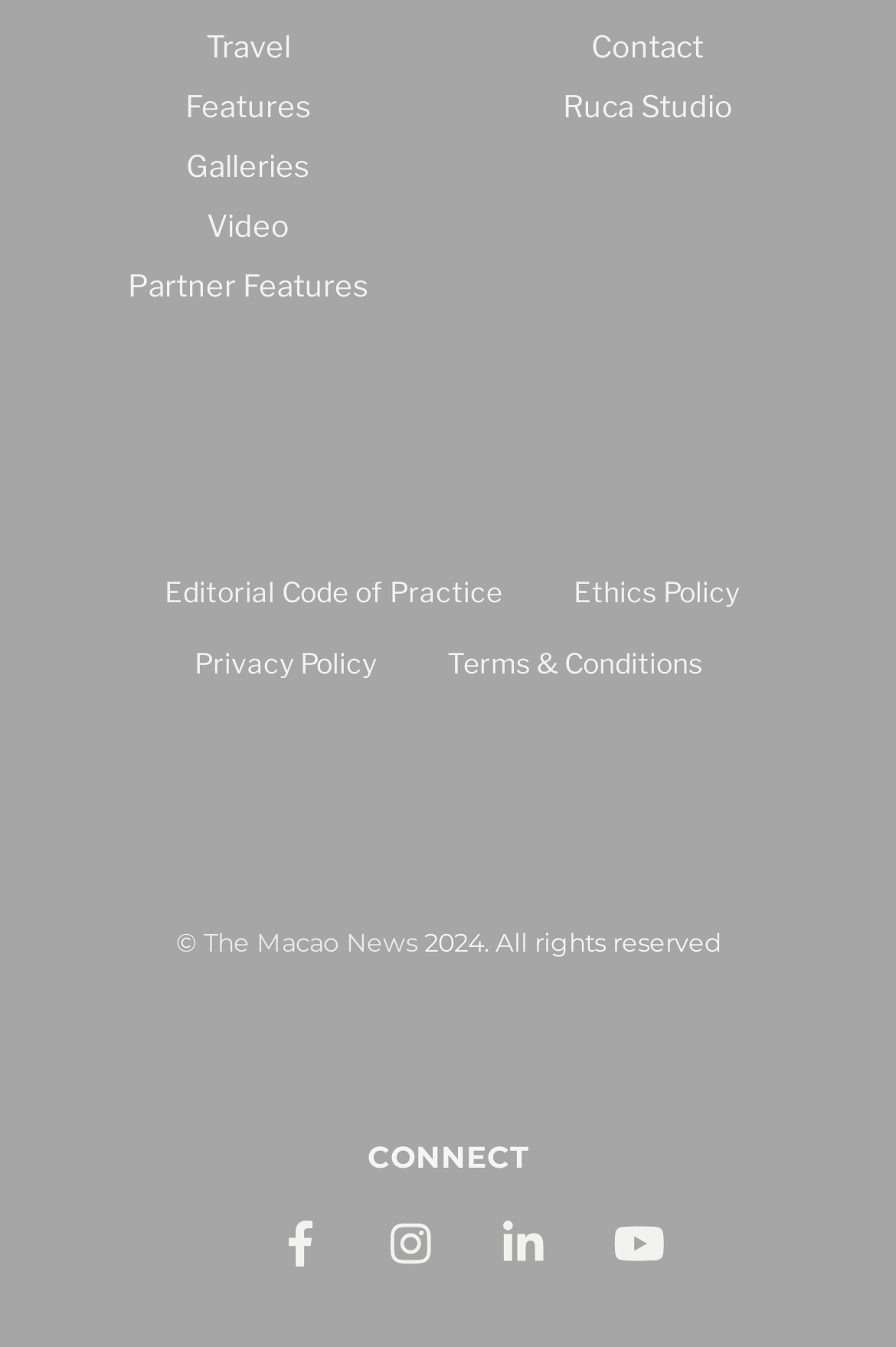Pinpoint the bounding box coordinates of the area that must be clicked to complete this instruction: "Visit the Macao News".

[0.179, 0.353, 0.821, 0.413]